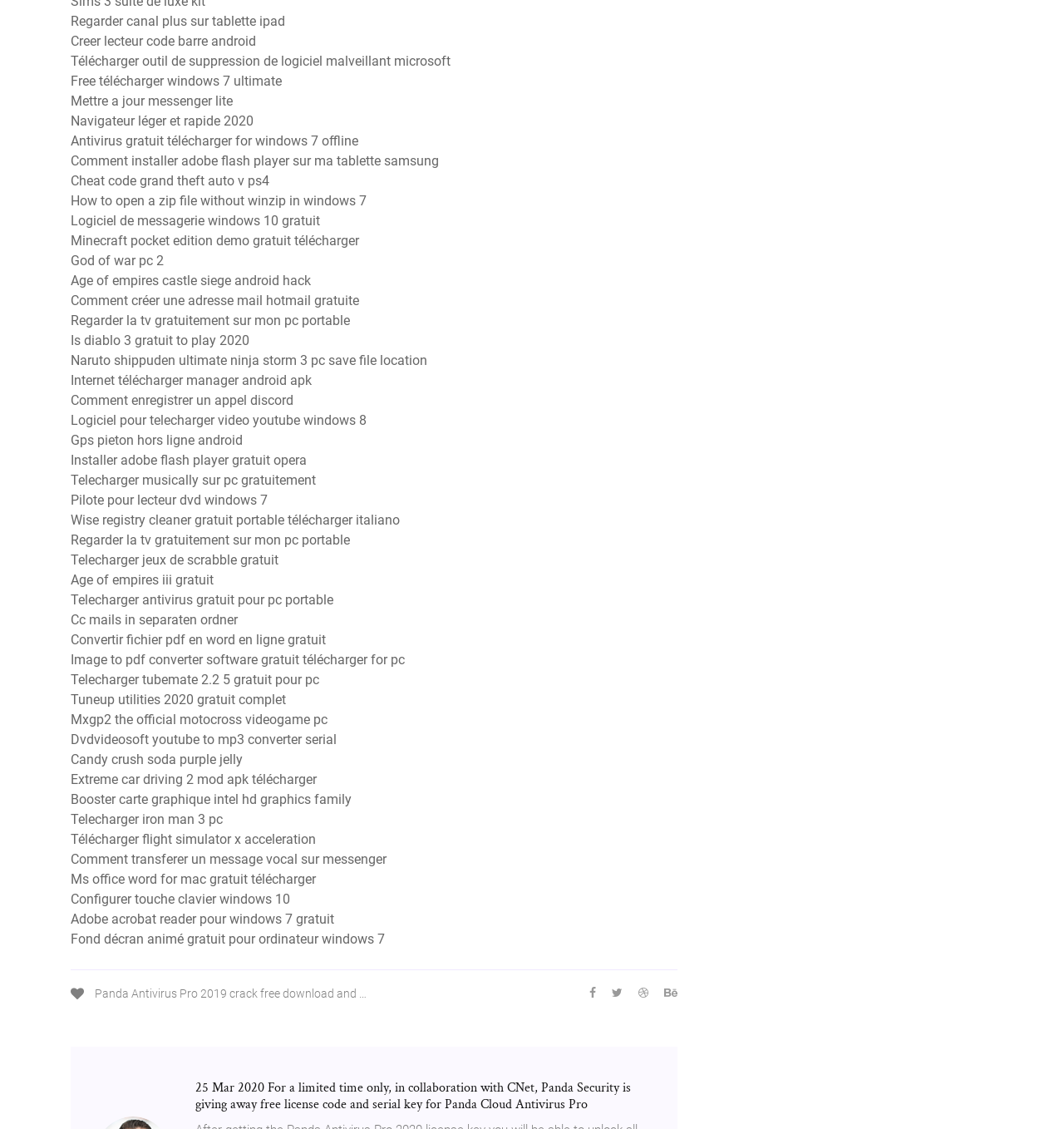Pinpoint the bounding box coordinates of the element to be clicked to execute the instruction: "Download Panda Antivirus Pro 2019 crack".

[0.087, 0.874, 0.345, 0.886]